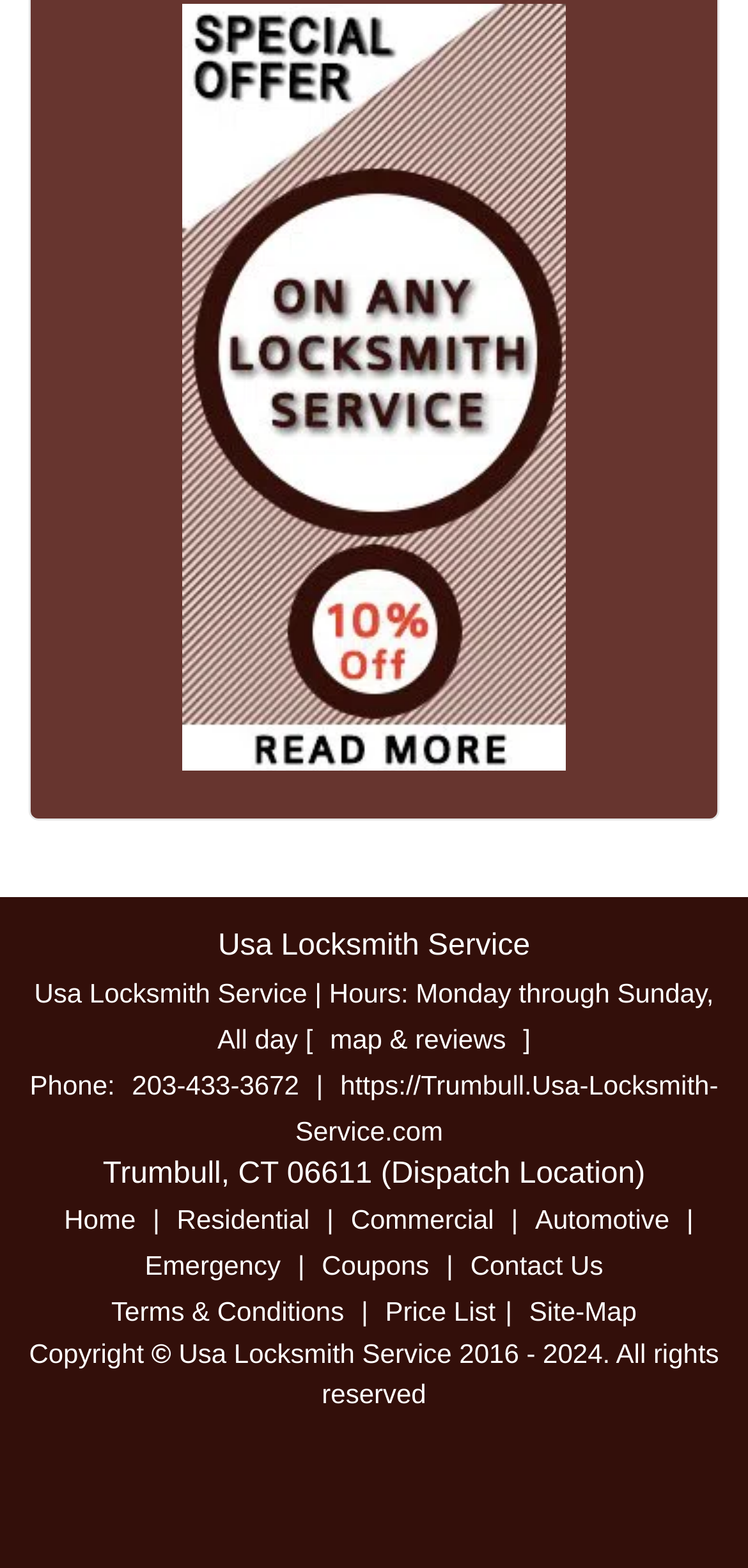What is the phone number of the locksmith service?
Look at the screenshot and provide an in-depth answer.

I found the phone number by looking at the link element with the text '203-433-3672' which is located below the 'Phone:' label.